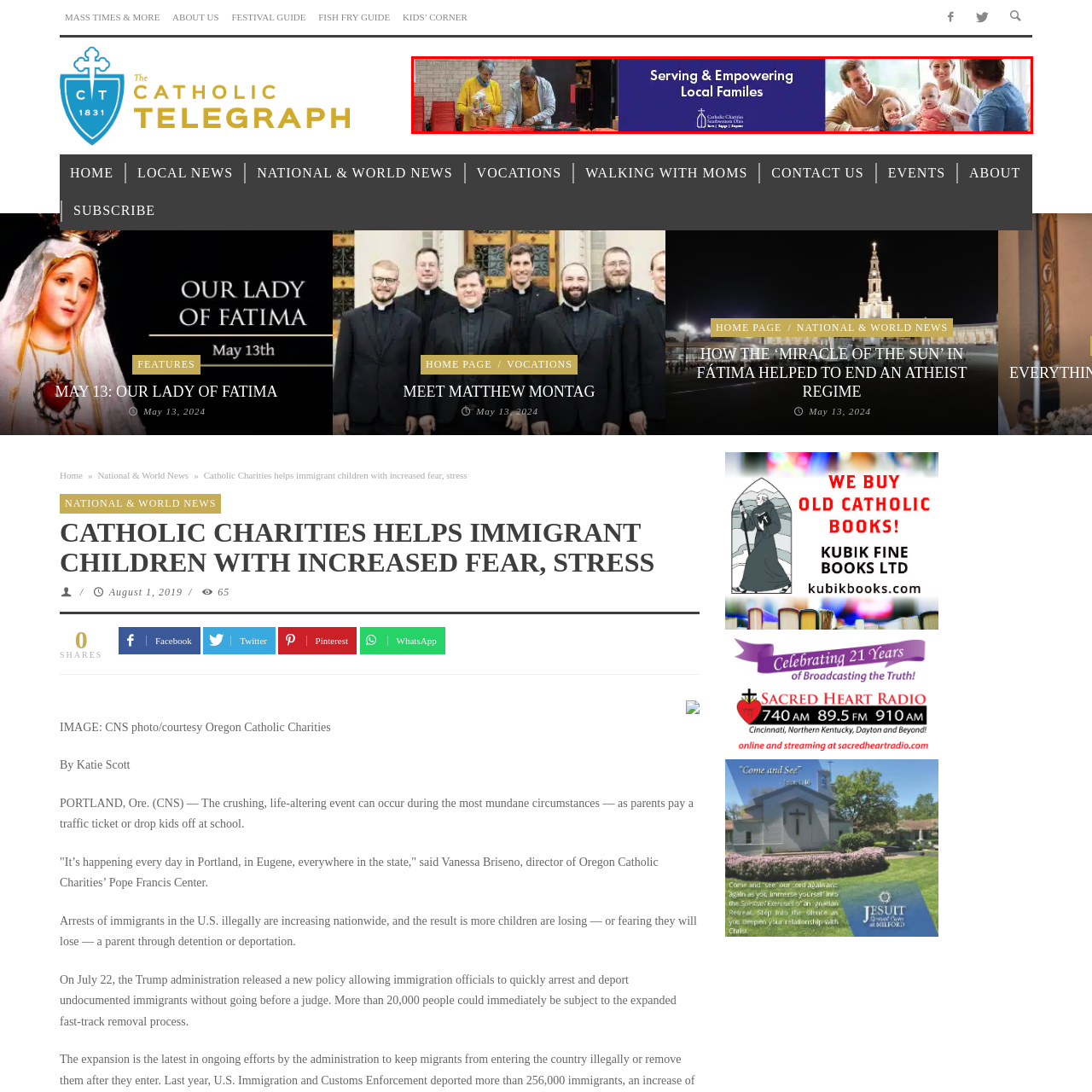Offer a detailed explanation of the elements found within the defined red outline.

The image showcases the mission of Catholic Charities, highlighting their dedication to serving and empowering local families. The vibrant background features the text "Serving & Empowering Local Families" prominently displayed, emphasizing the organization's commitment to community support. On the left side, two individuals are seen collaborating on a task, likely related to service efforts, while on the right, a family is pictured engaging warmly with each other. This imagery encapsulates the essence of community and compassion central to the mission of Catholic Charities, portraying both individual contributions and family unity in their outreach initiatives.